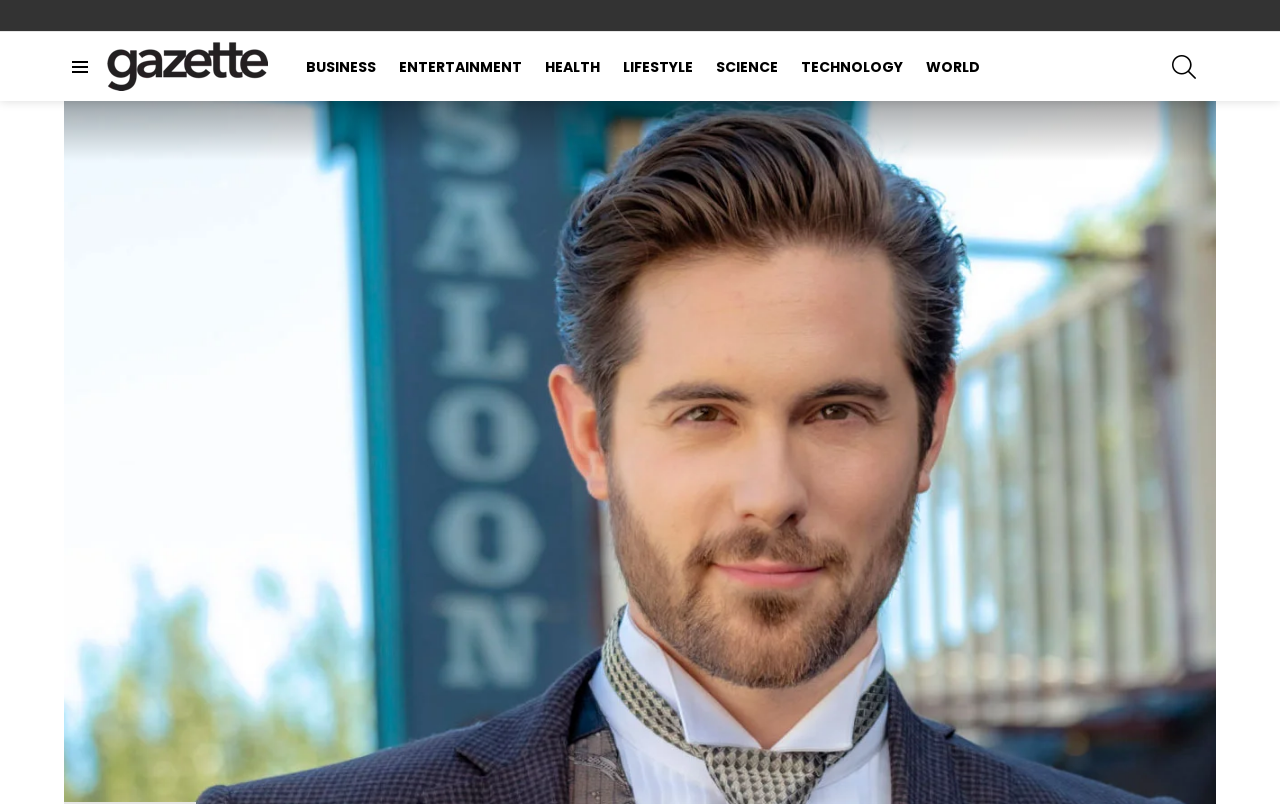What is the name of the image?
Based on the image, answer the question with as much detail as possible.

I found an image element with the description 'Gazette Day' which indicates that the name of the image is 'Gazette Day'.